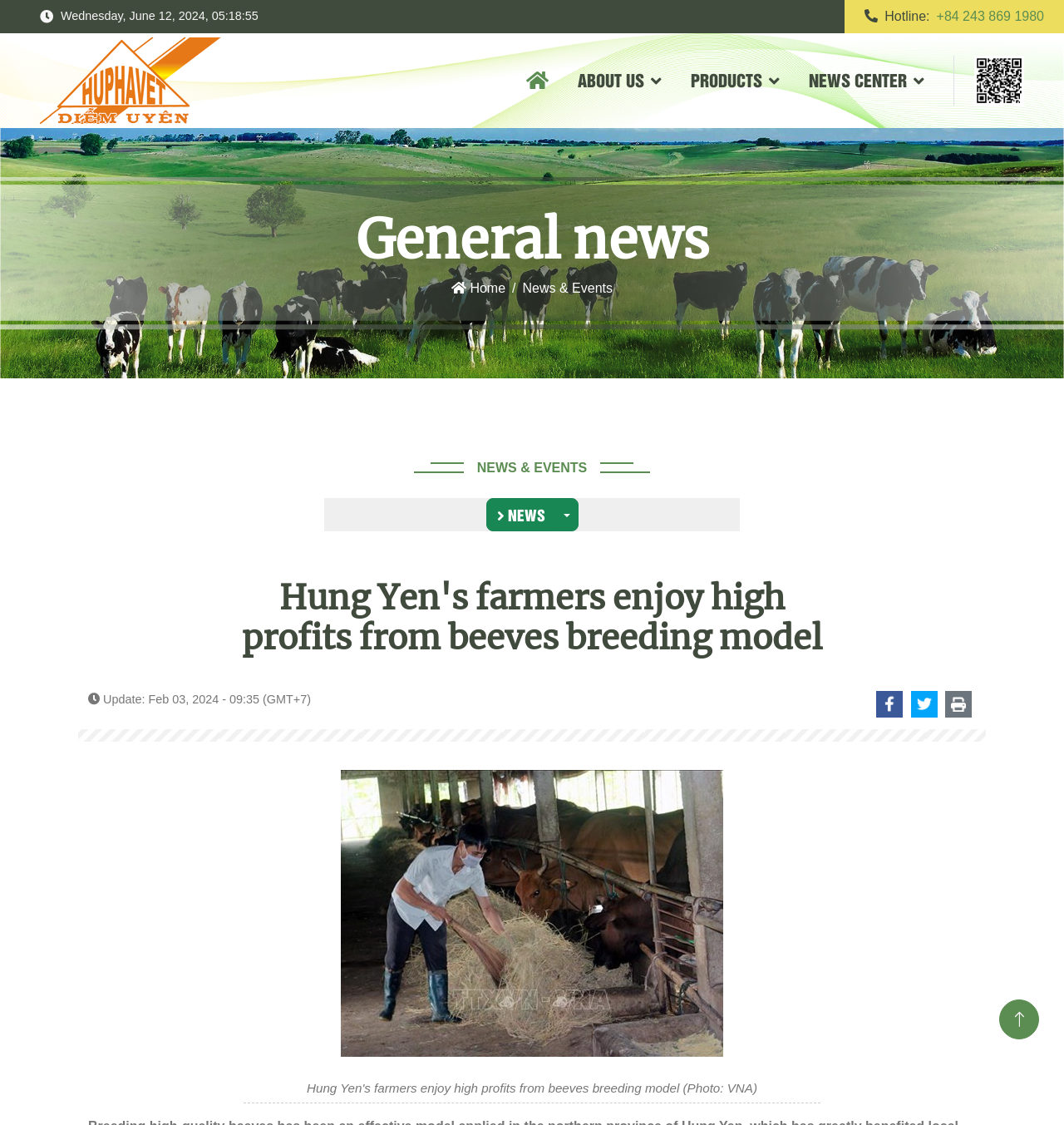What is the date of the news update?
We need a detailed and meticulous answer to the question.

I found the date of the news update by looking at the text 'Update: Feb 03, 2024 - 09:35 (GMT+7)' below the heading of the news article.